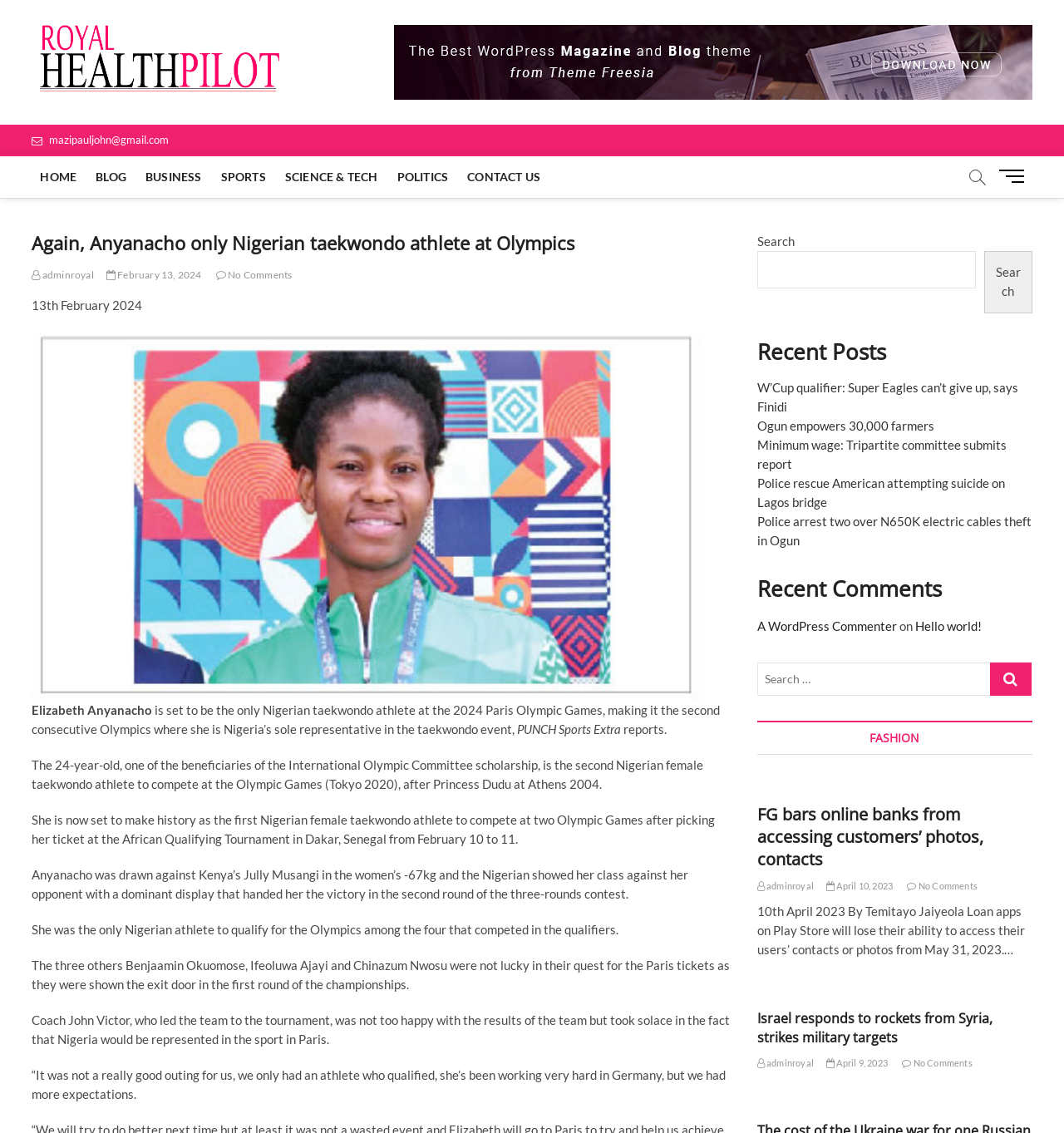Please identify the bounding box coordinates of the element's region that should be clicked to execute the following instruction: "Click the 'CONTACT US' link". The bounding box coordinates must be four float numbers between 0 and 1, i.e., [left, top, right, bottom].

[0.431, 0.138, 0.516, 0.175]